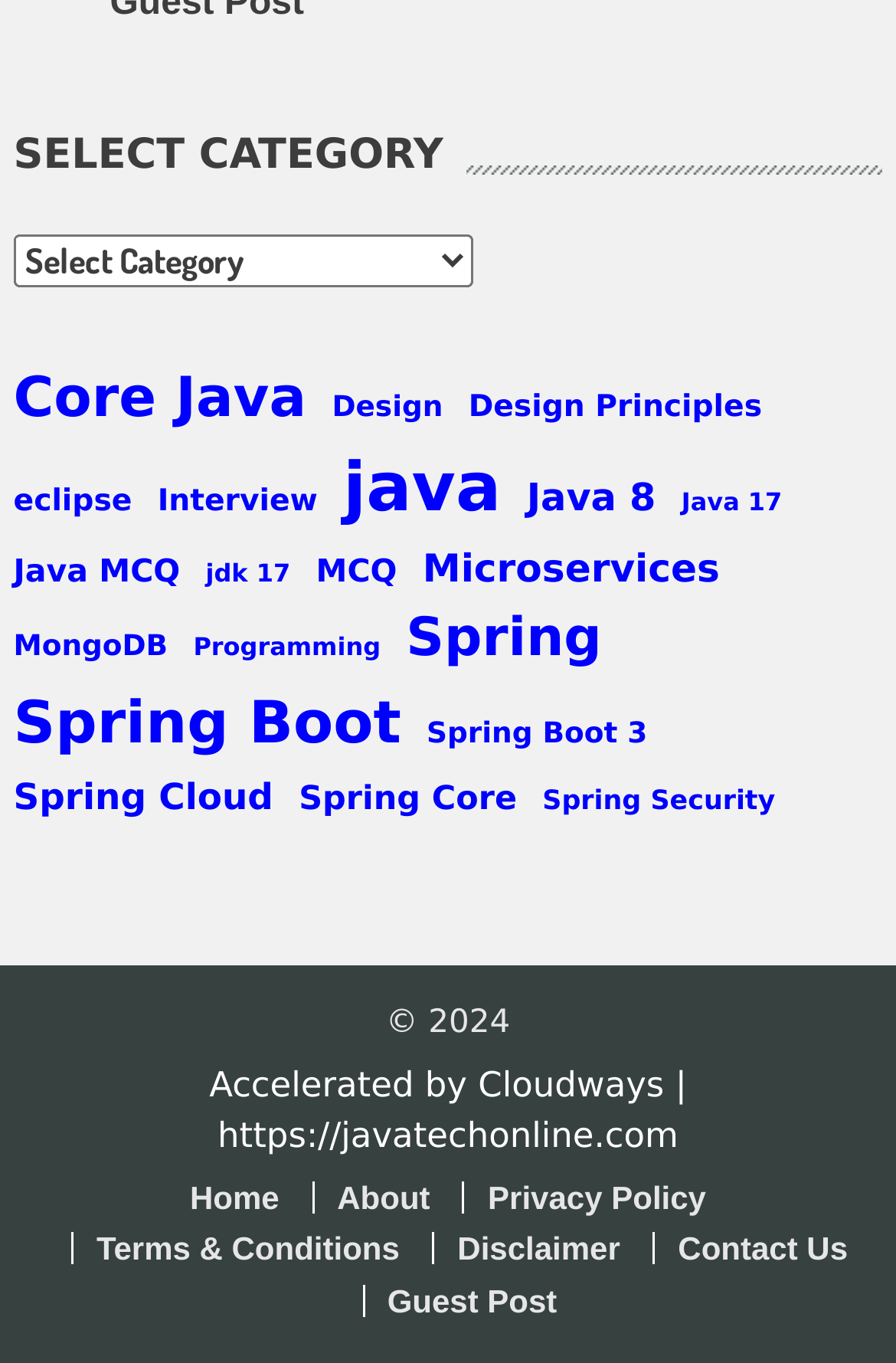Answer the question with a single word or phrase: 
How many items are in the 'Java 8' category?

14 items